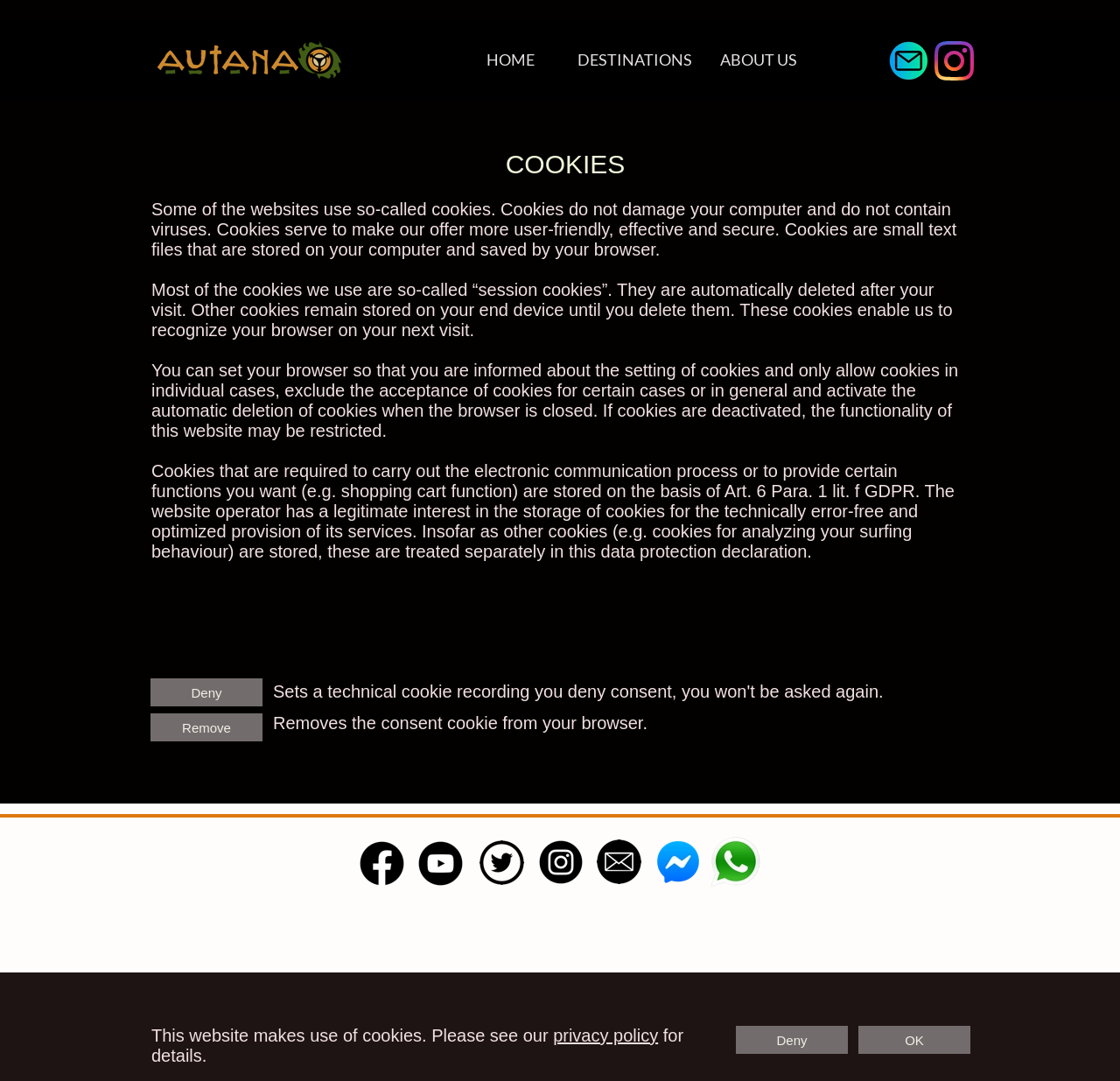Please find the bounding box coordinates of the section that needs to be clicked to achieve this instruction: "Click the logo".

[0.14, 0.037, 0.305, 0.074]